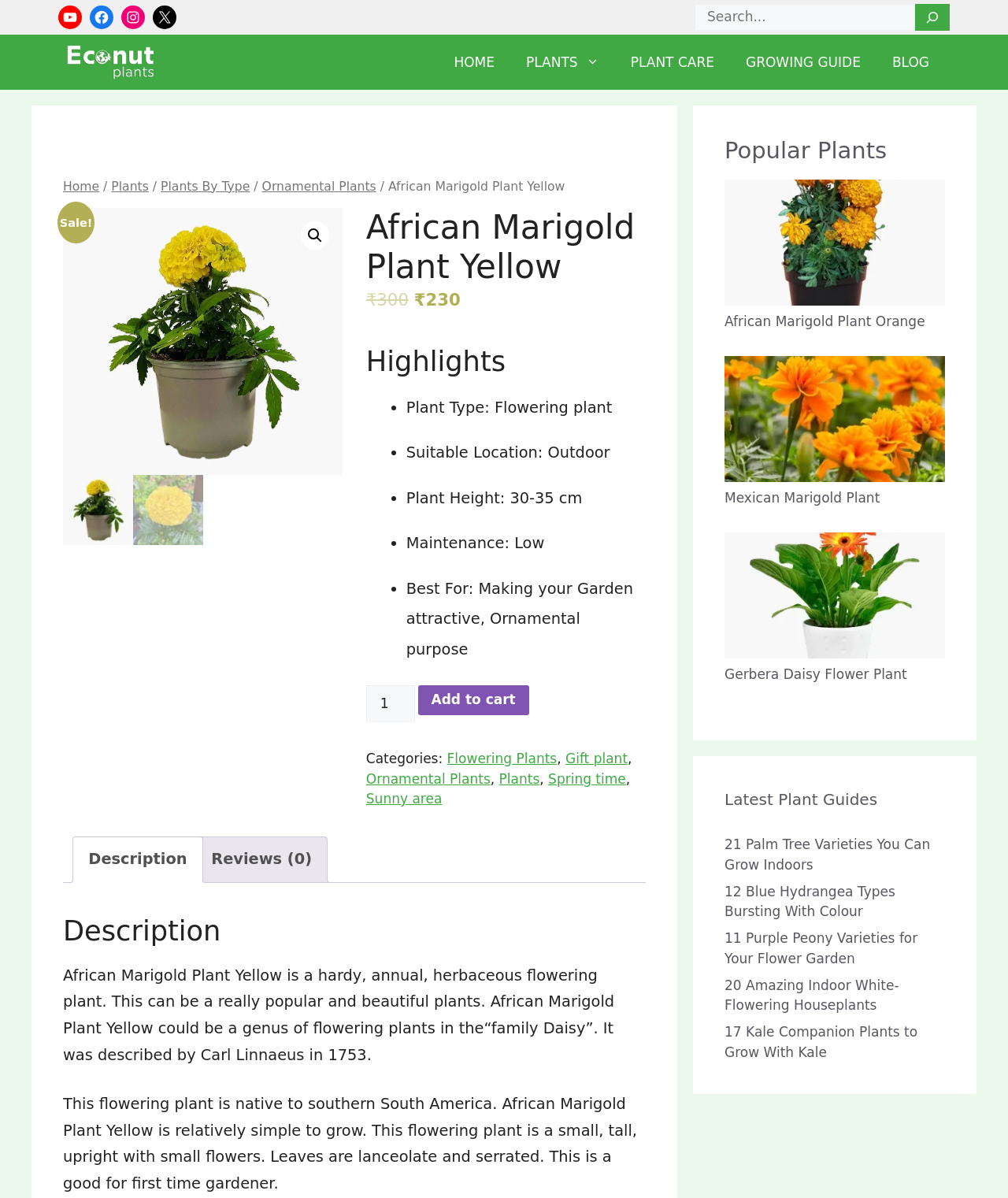Extract the main heading from the webpage content.

African Marigold Plant Yellow